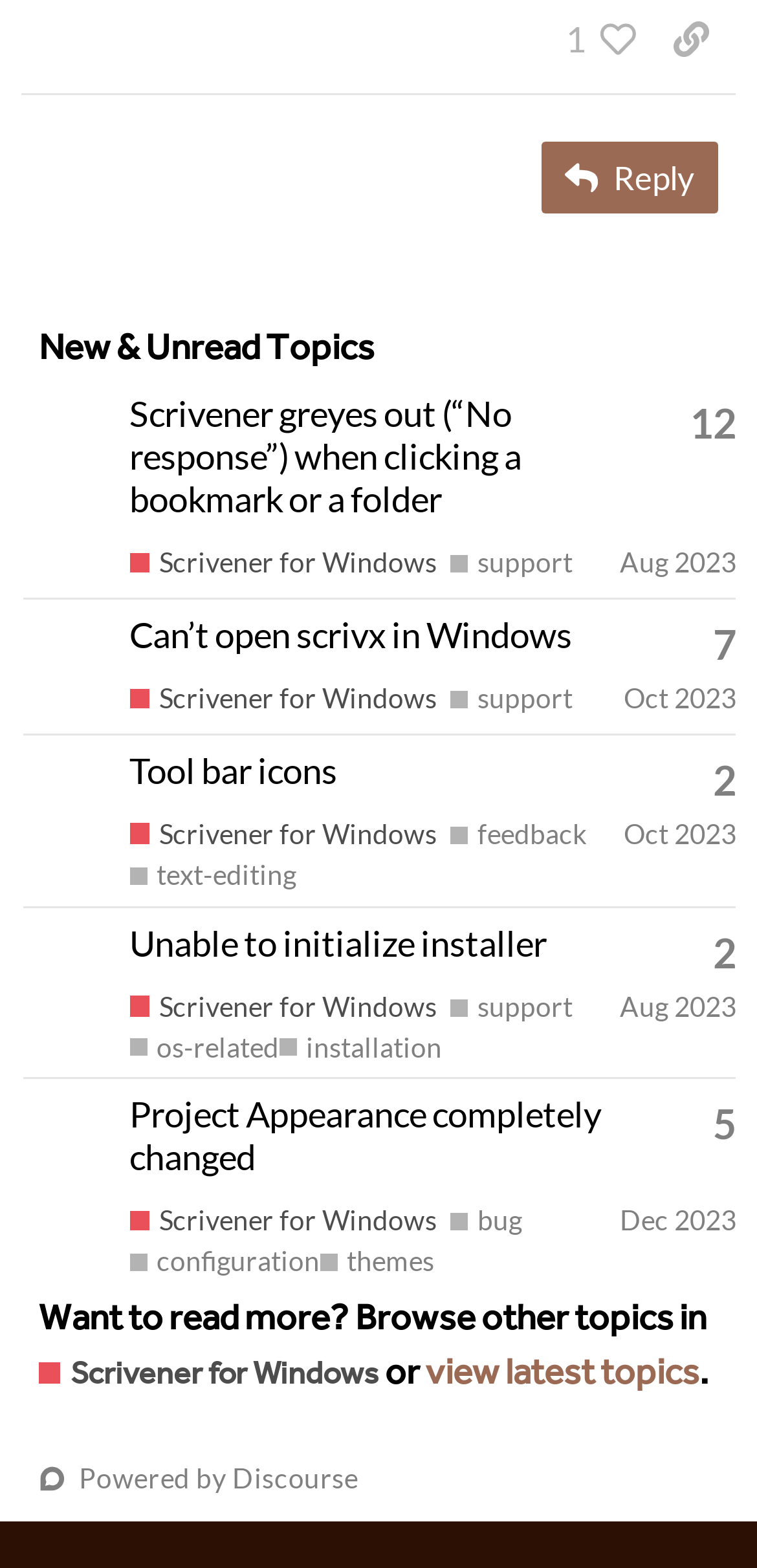What is the title of the section with unread topics?
Look at the image and provide a short answer using one word or a phrase.

New & Unread Topics